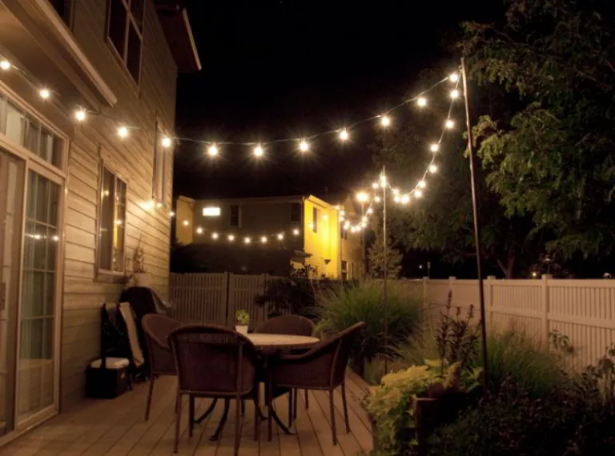What is the shape of the table in the foreground?
Refer to the image and provide a one-word or short phrase answer.

round